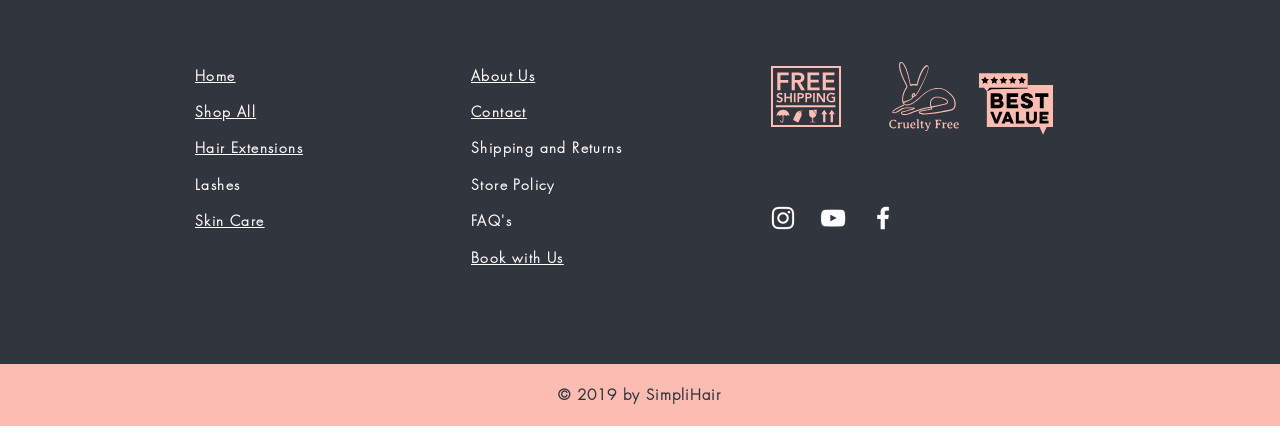Carefully examine the image and provide an in-depth answer to the question: How many social media icons are there?

I counted the number of link elements with image children inside the 'Social Bar' list element, and found that there are three social media icons, namely Instagram, YouTube, and Facebook.